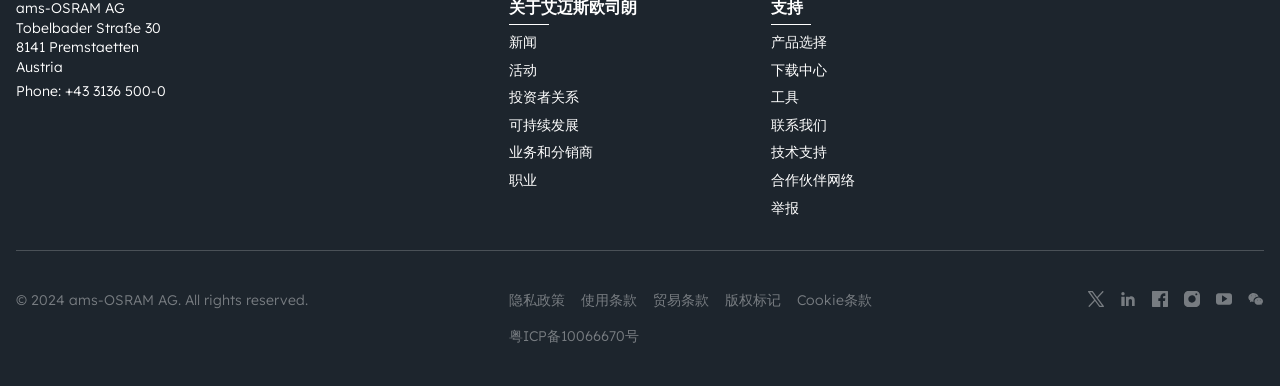Refer to the screenshot and answer the following question in detail:
How many social media links are at the bottom of the webpage?

I found the social media links by looking at the links at the bottom of the webpage, which are grouped together and have distinct icons. There are 5 links in total.